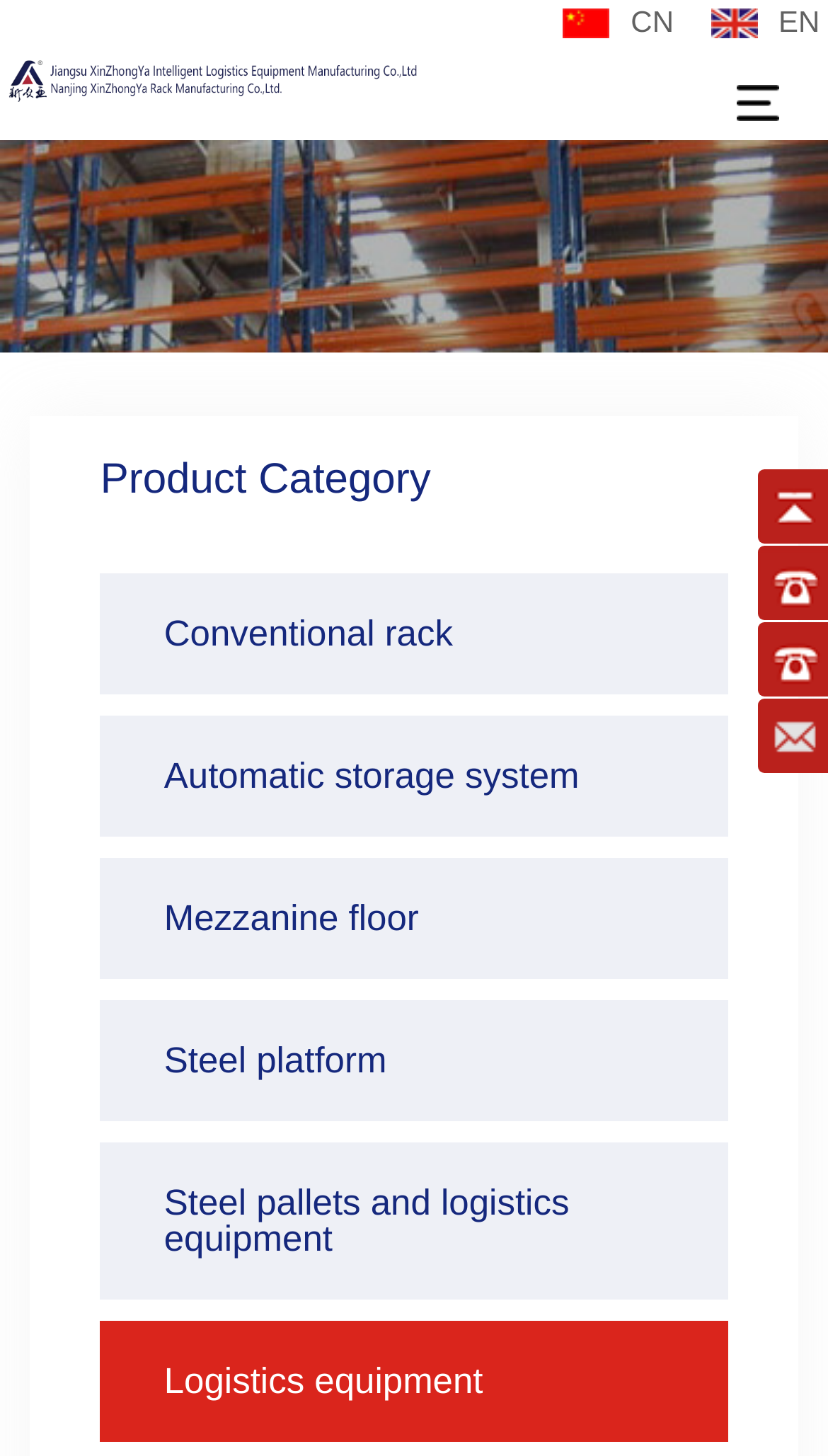How many product categories are listed?
Provide a well-explained and detailed answer to the question.

I counted the number of links under the 'Product Category' heading, which are 'Conventional rack', 'Automatic storage system', 'Mezzanine floor', 'Steel platform', 'Steel pallets and logistics equipment', 'Logistics equipment', and there are 7 in total.